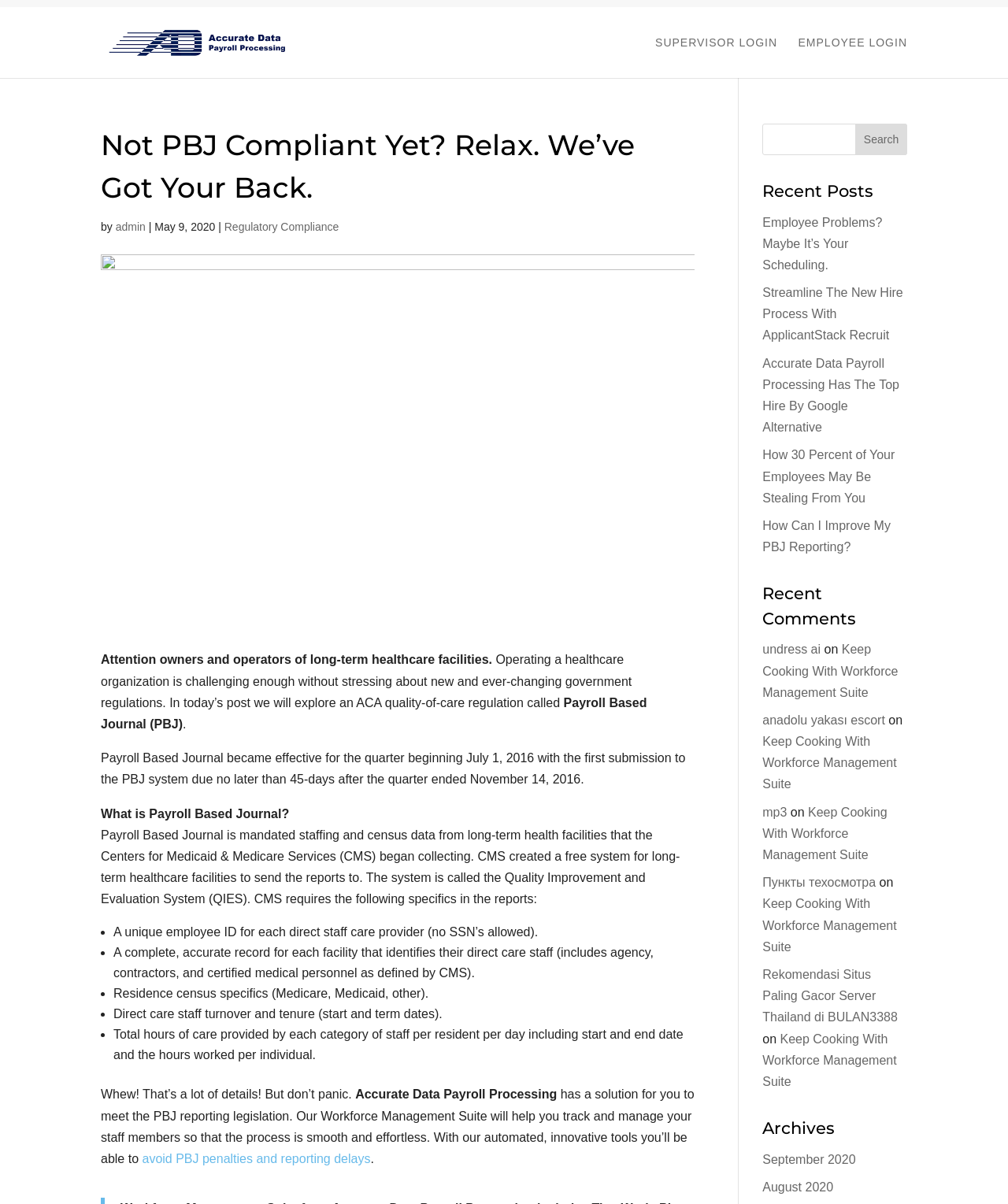Can you show the bounding box coordinates of the region to click on to complete the task described in the instruction: "login as supervisor"?

[0.65, 0.031, 0.771, 0.06]